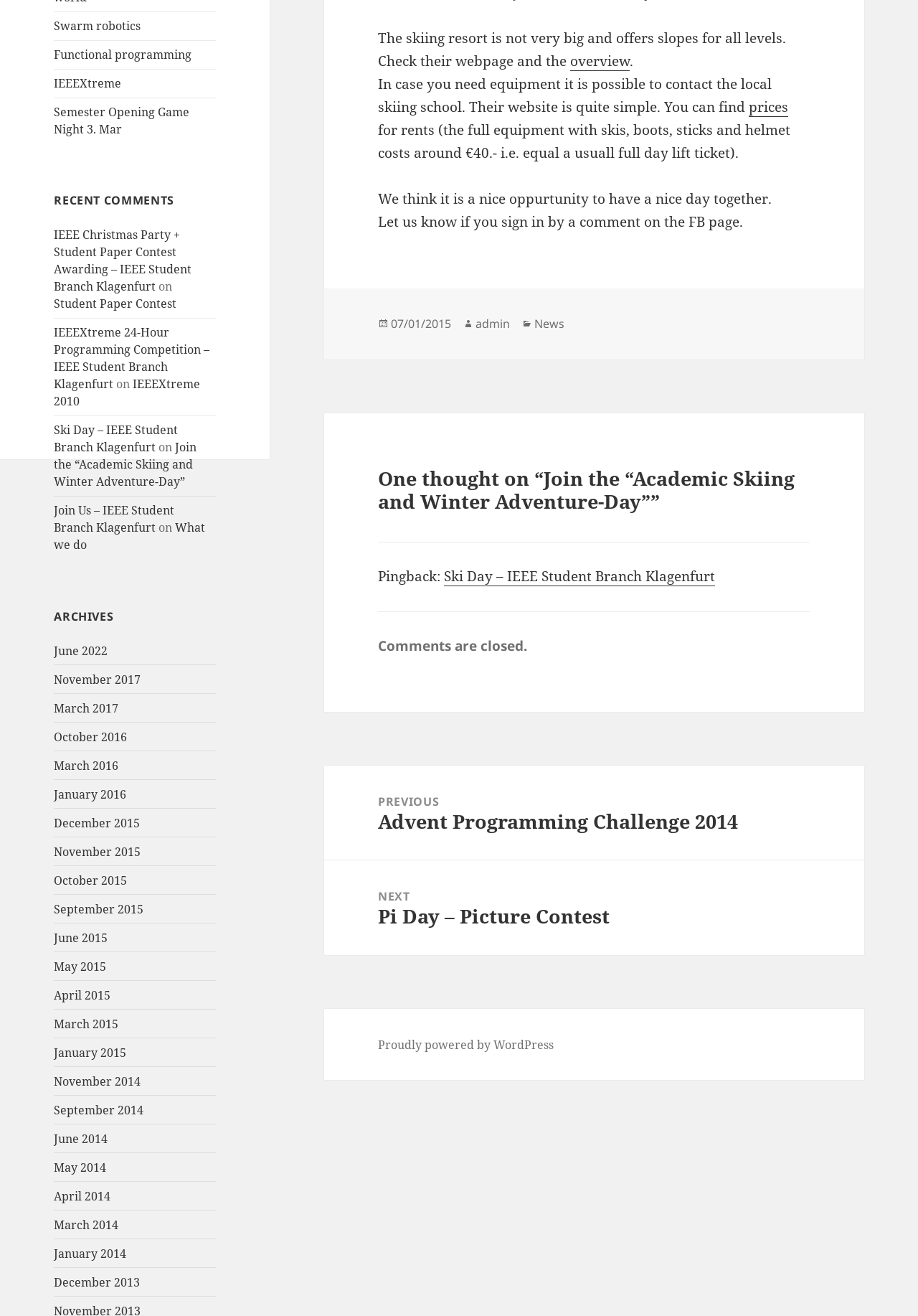Based on the element description: "January 2016", identify the bounding box coordinates for this UI element. The coordinates must be four float numbers between 0 and 1, listed as [left, top, right, bottom].

[0.059, 0.597, 0.138, 0.609]